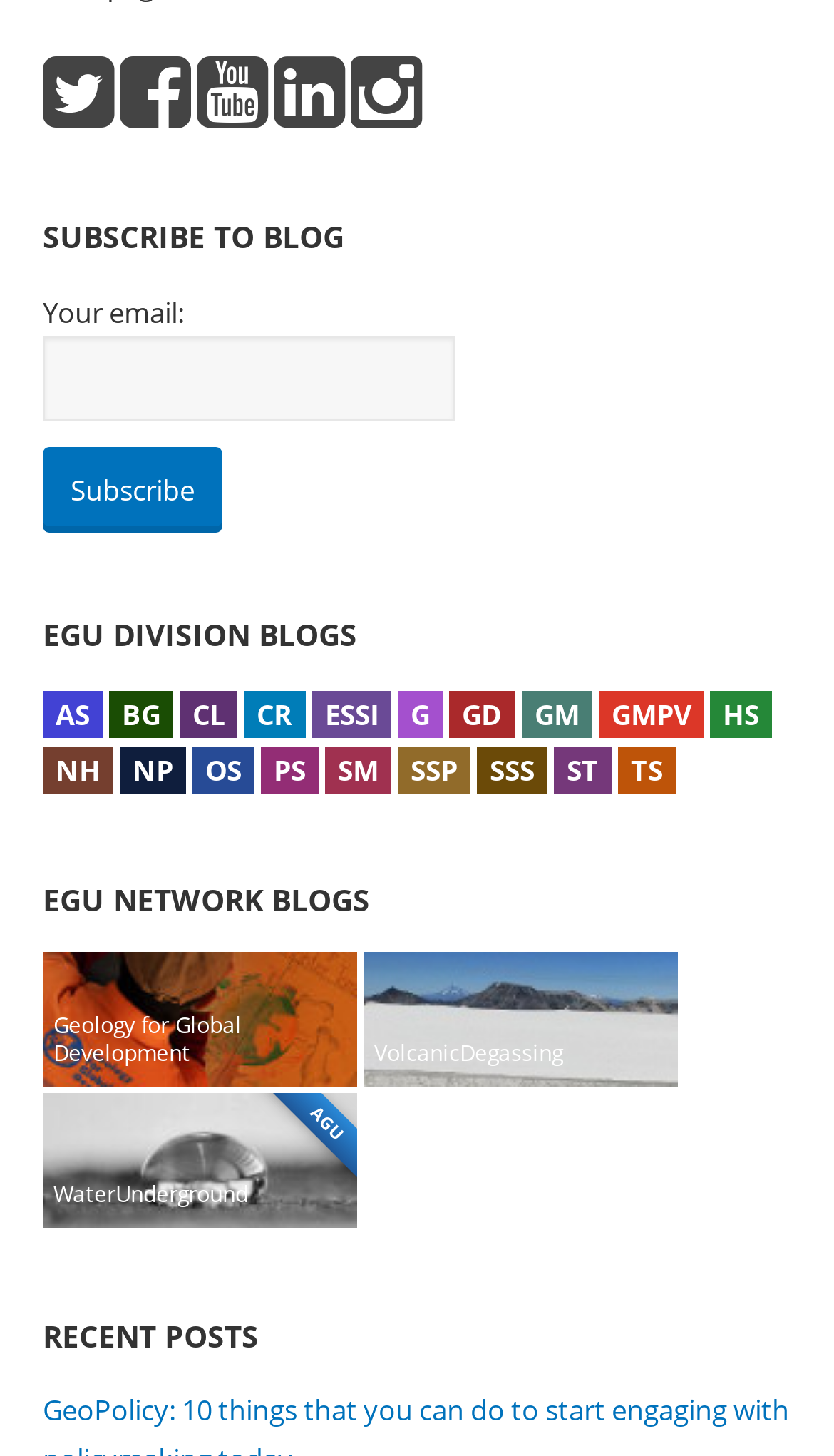Kindly provide the bounding box coordinates of the section you need to click on to fulfill the given instruction: "Subscribe to the blog".

[0.051, 0.307, 0.267, 0.366]